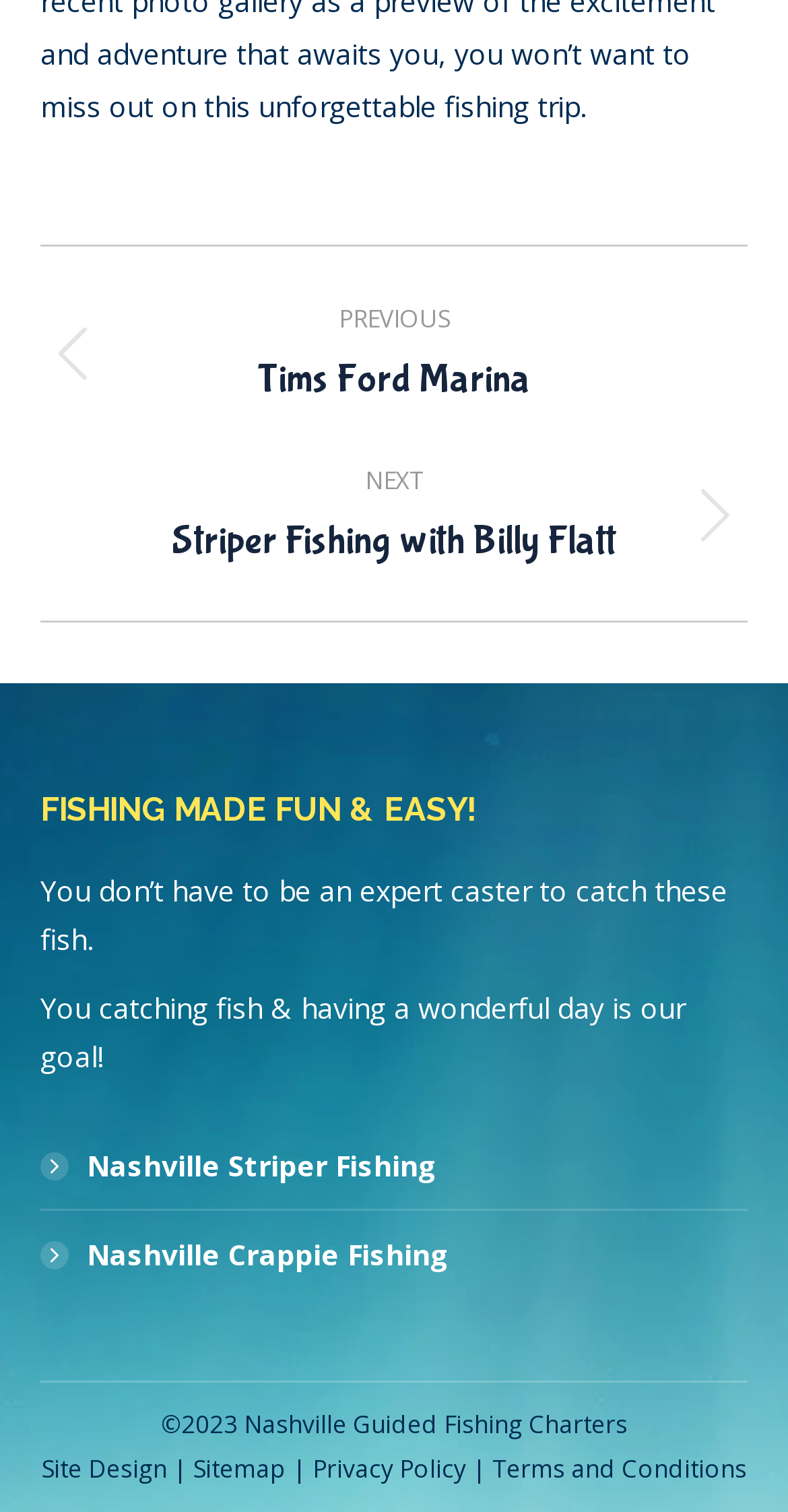How many navigation links are available for albums?
Provide a concise answer using a single word or phrase based on the image.

2